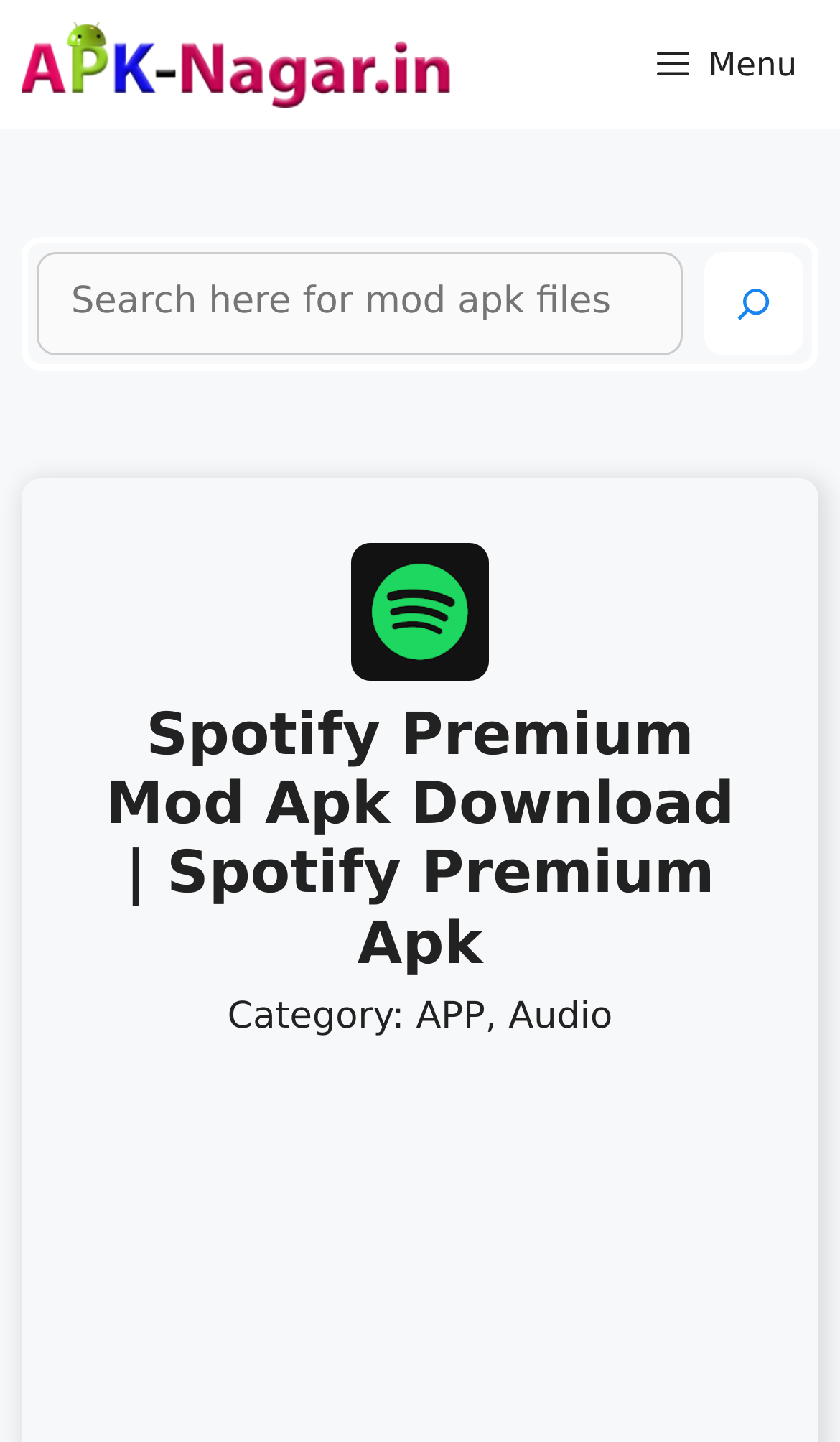Please answer the following query using a single word or phrase: 
What type of app is being discussed?

Audio